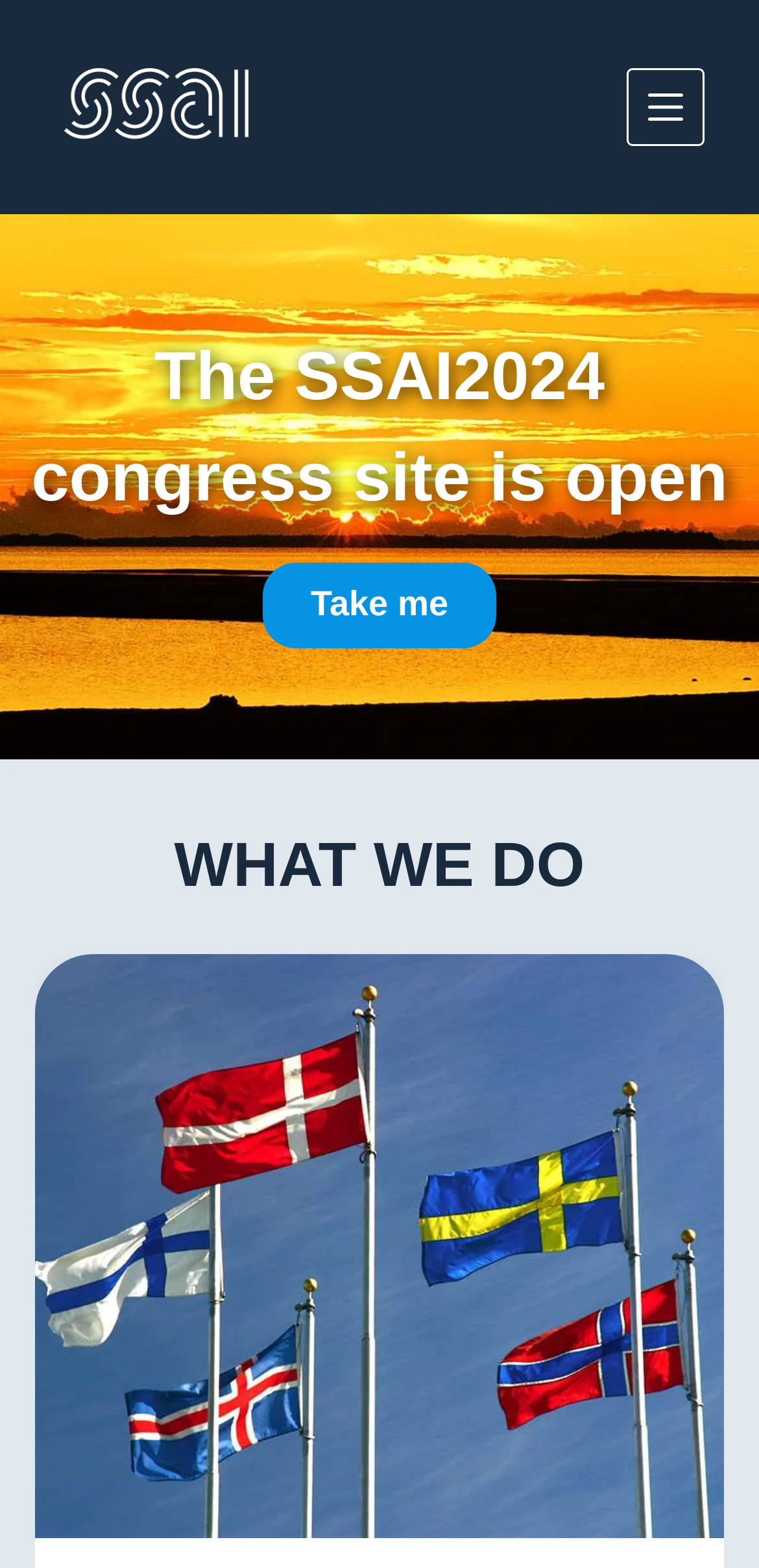Please determine the bounding box coordinates for the UI element described as: "Menu".

[0.825, 0.043, 0.927, 0.093]